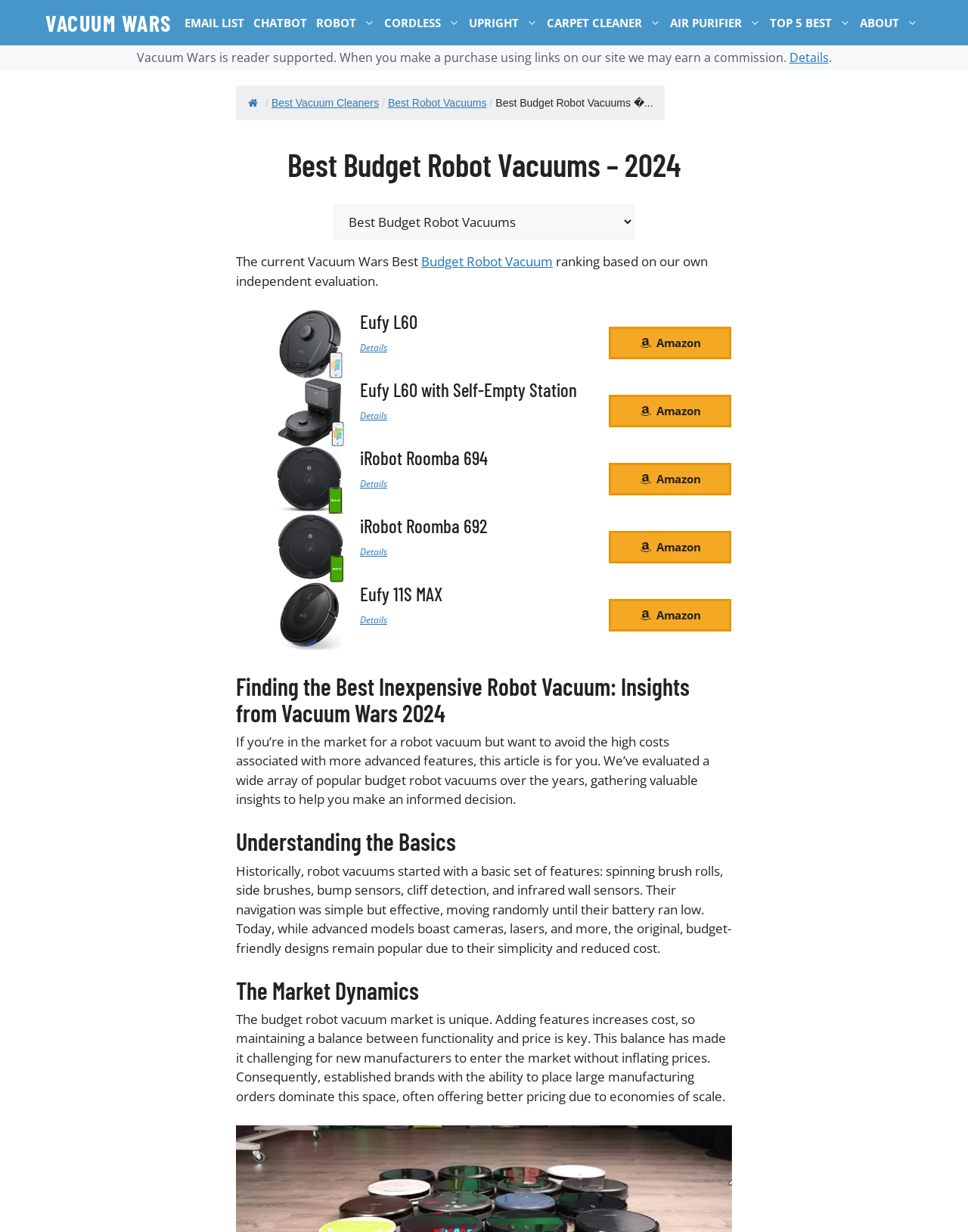Identify the bounding box coordinates for the element you need to click to achieve the following task: "Click on the 'Amazon' link". The coordinates must be four float values ranging from 0 to 1, formatted as [left, top, right, bottom].

[0.629, 0.265, 0.755, 0.291]